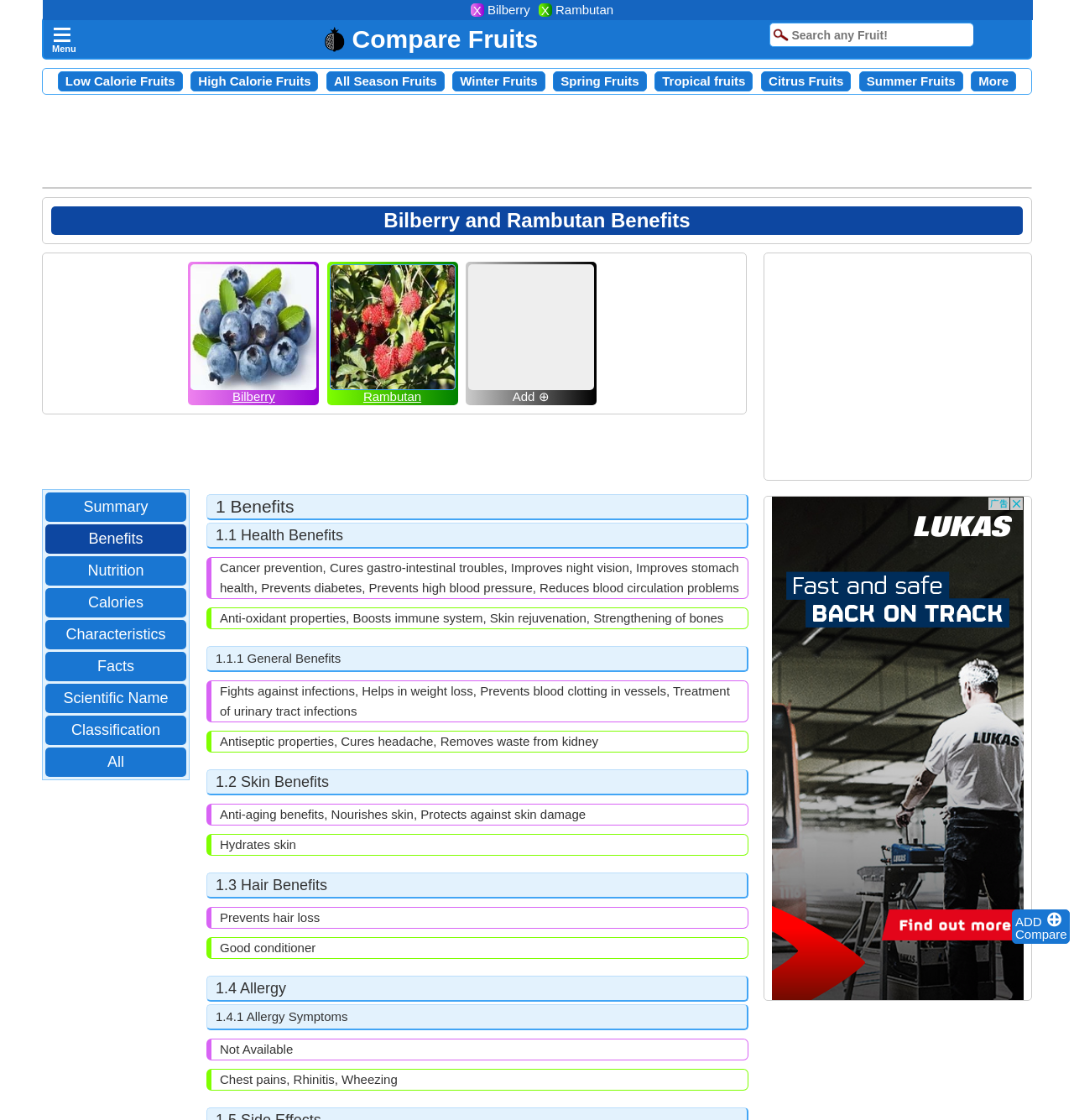What is the symbol used to represent 'Add to Compare'?
Please use the image to deliver a detailed and complete answer.

The 'Add to Compare' button has a symbol '⊕' next to it, indicating that this symbol represents adding fruits to compare.